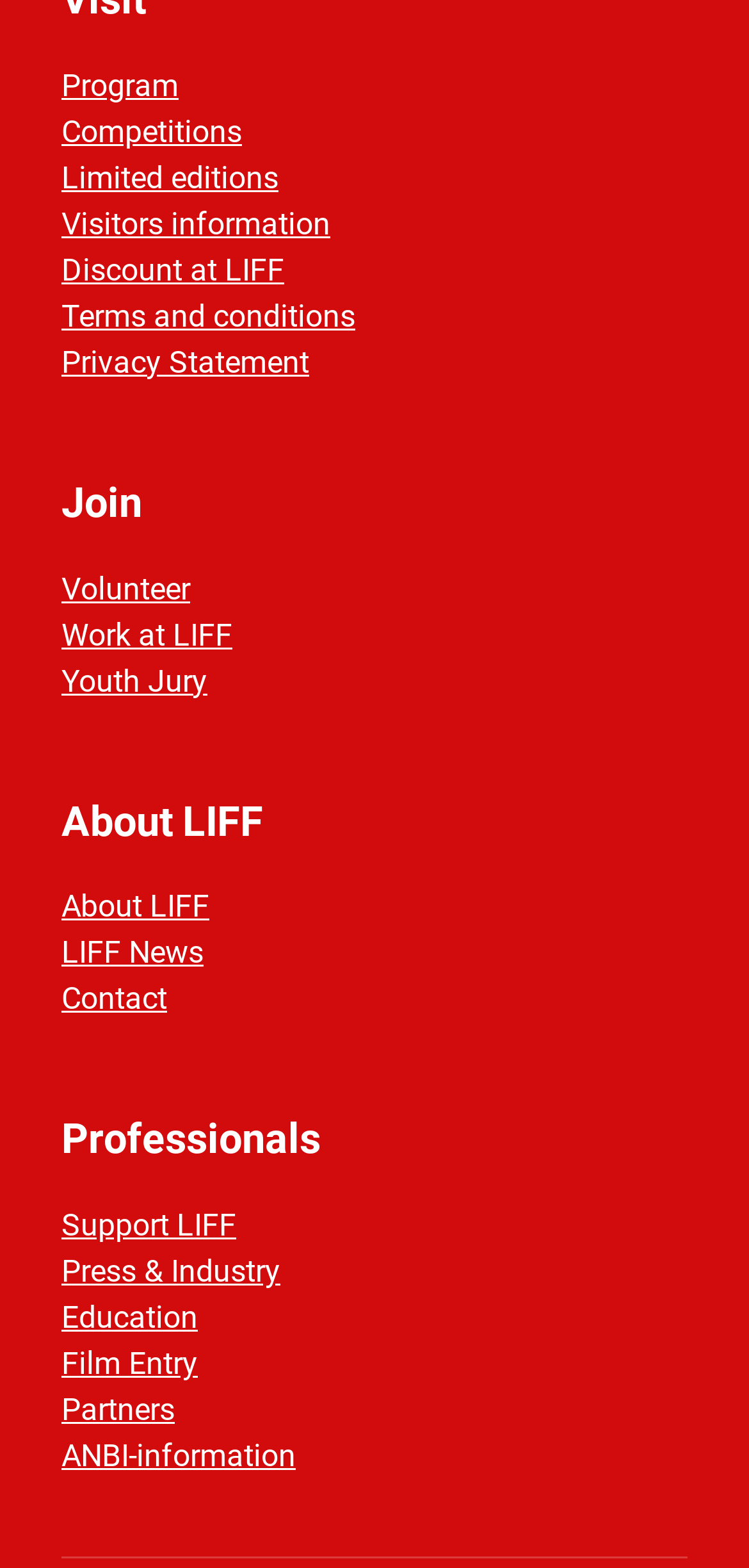Extract the bounding box of the UI element described as: "Press & Industry".

[0.082, 0.799, 0.374, 0.823]